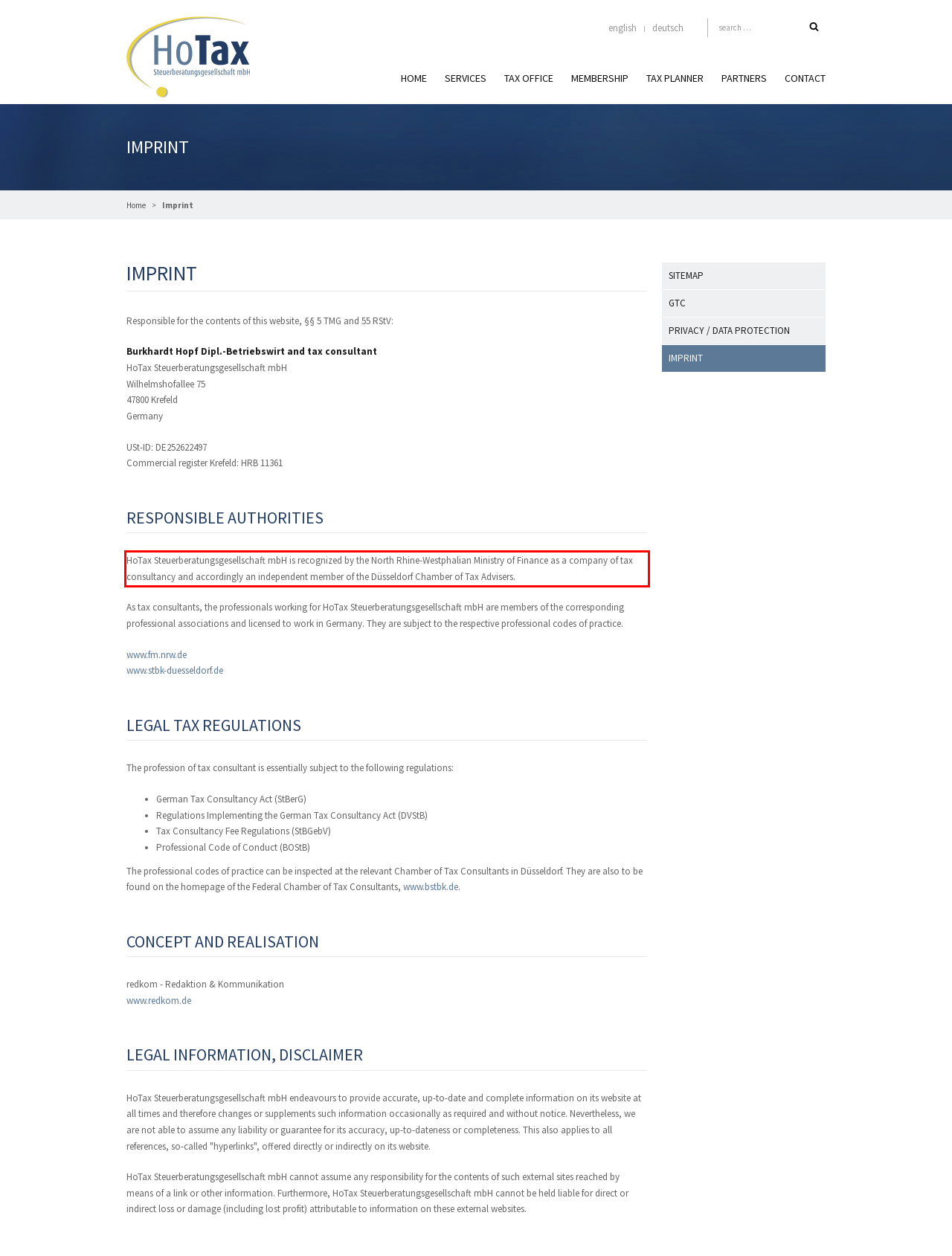Analyze the webpage screenshot and use OCR to recognize the text content in the red bounding box.

HoTax Steuerberatungsgesellschaft mbH is recognized by the North Rhine-Westphalian Ministry of Finance as a company of tax consultancy and accordingly an independent member of the Düsseldorf Chamber of Tax Advisers.